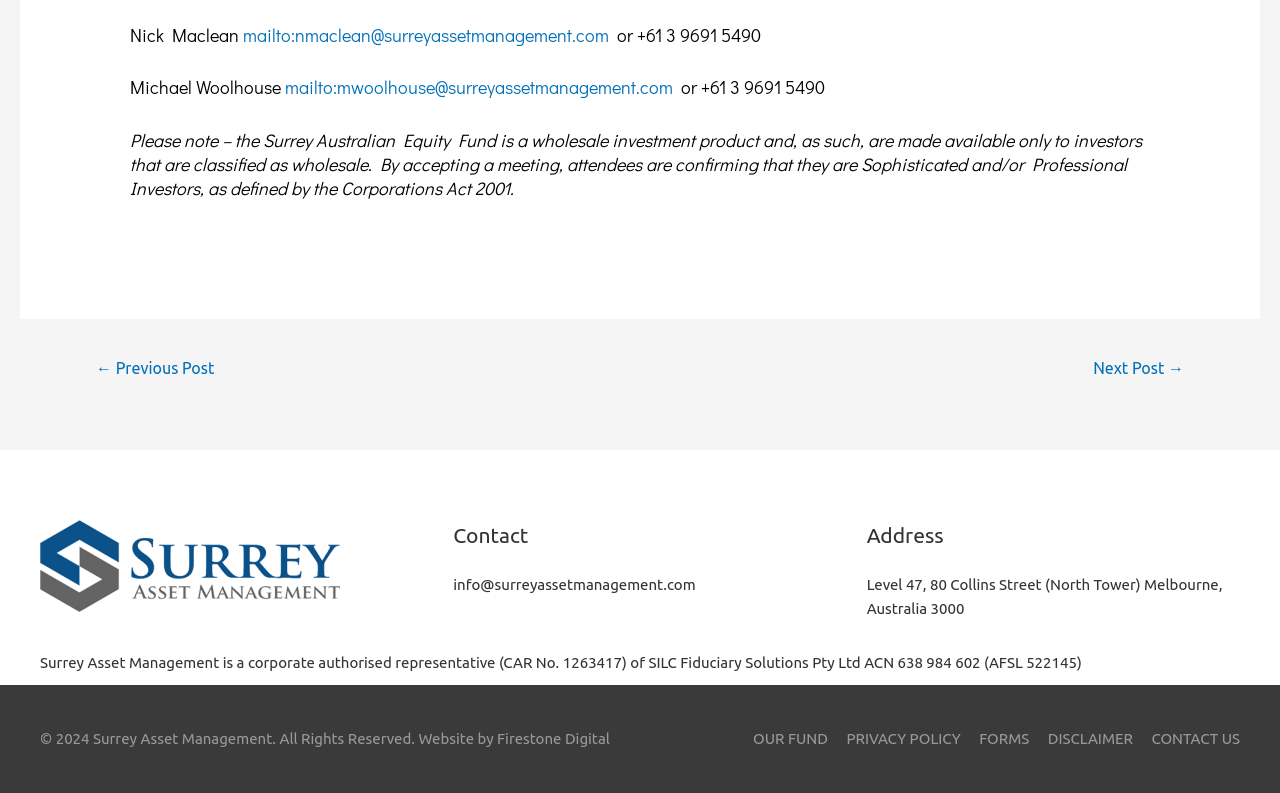What is the copyright year of the webpage?
Based on the visual content, answer with a single word or a brief phrase.

2024